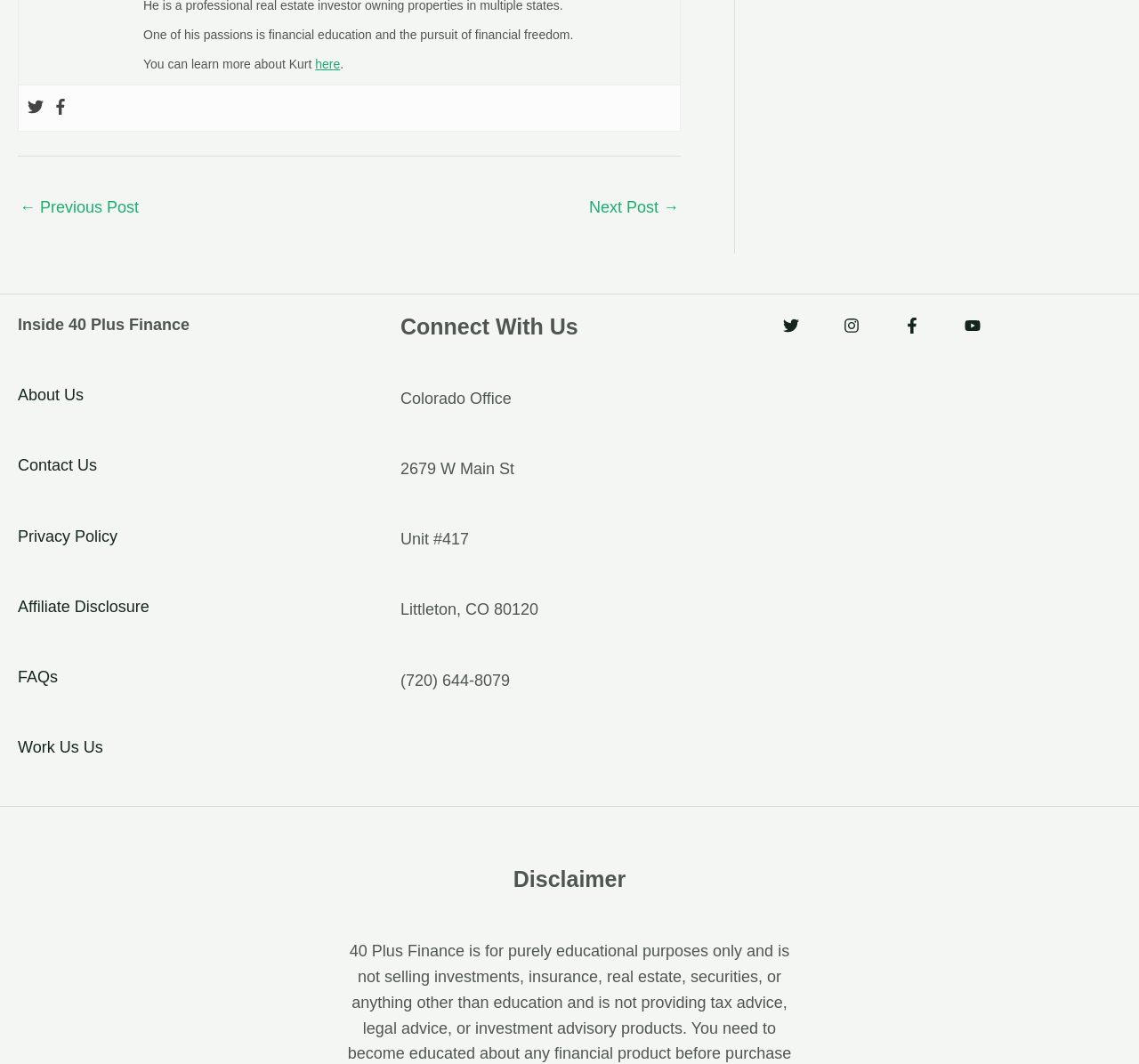Please determine the bounding box coordinates of the section I need to click to accomplish this instruction: "Click on the 'here' link to learn more about Kurt".

[0.277, 0.053, 0.299, 0.067]